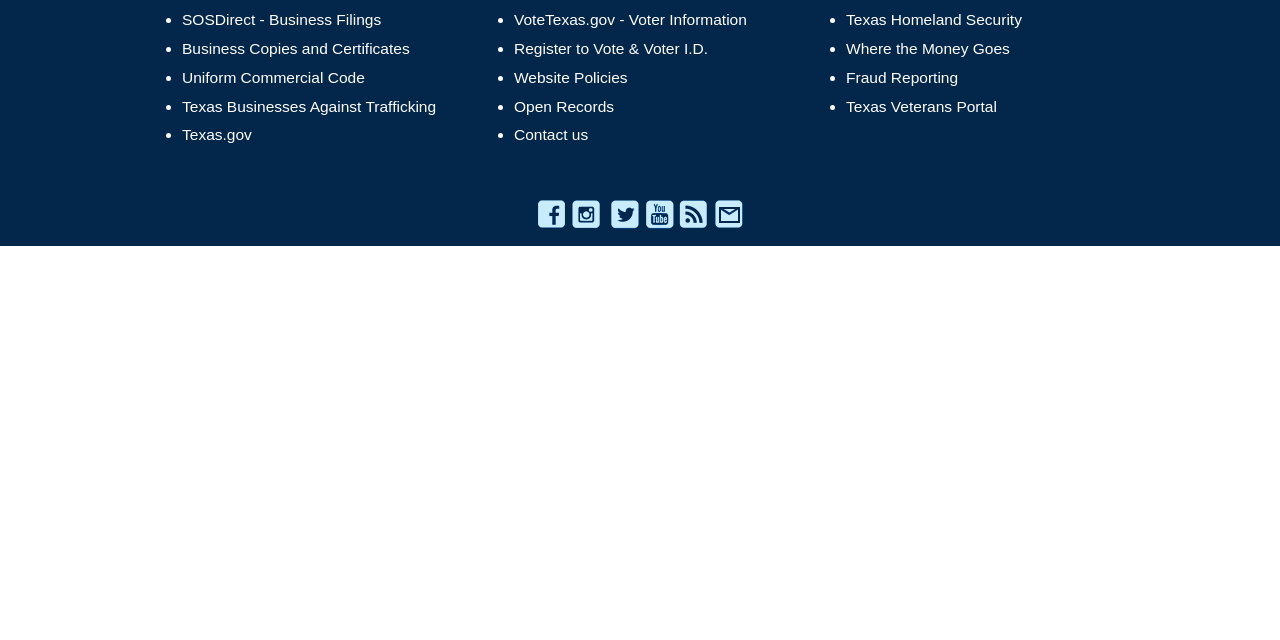Provide the bounding box coordinates of the UI element this sentence describes: "alt="Instragram"".

[0.446, 0.341, 0.47, 0.364]